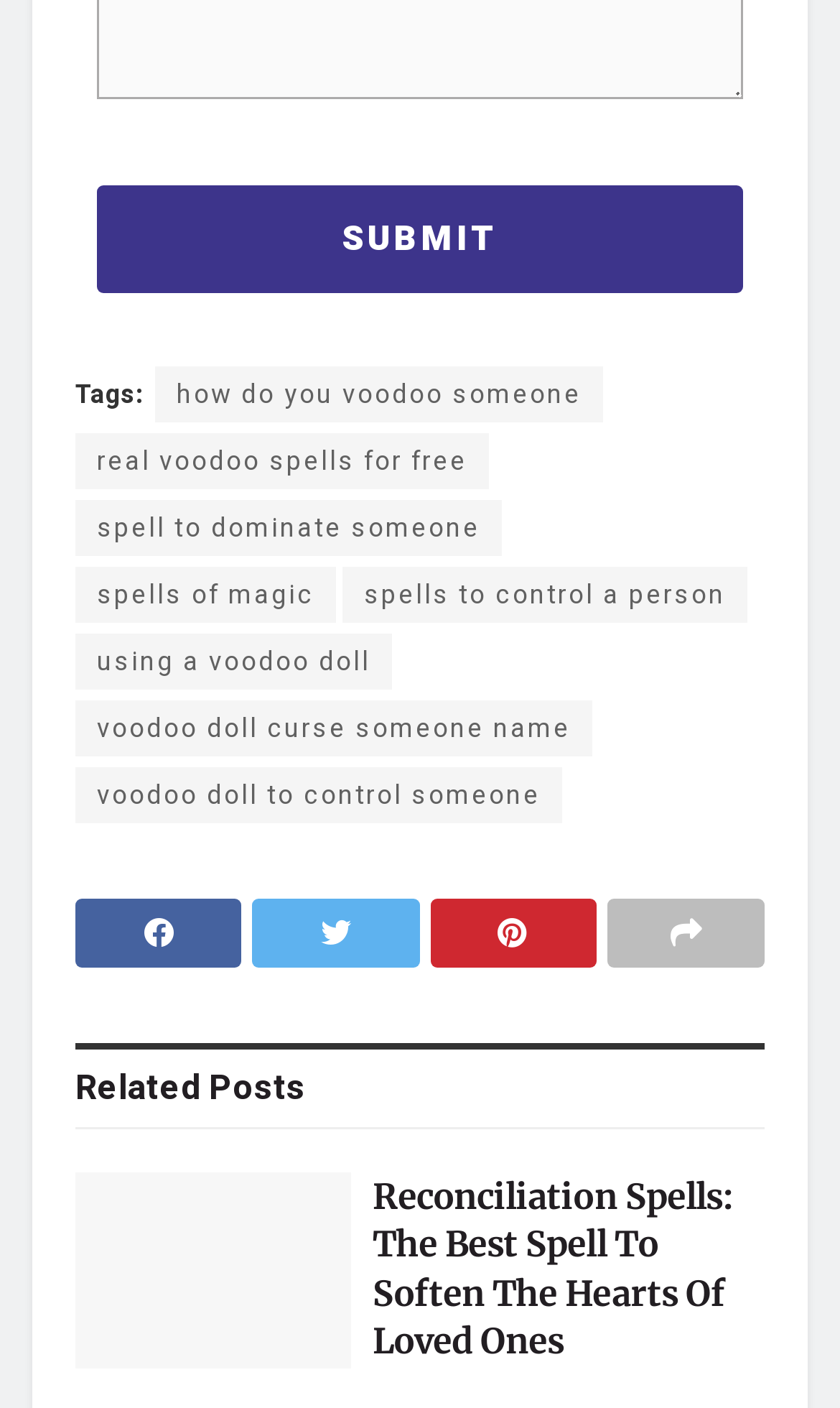What is the title of the first related post?
Give a detailed response to the question by analyzing the screenshot.

I looked at the article section and found the first related post, which has a heading 'Reconciliation Spells: The Best Spell To Soften The Hearts Of Loved Ones' and a link 'Reconciliation Spells'.